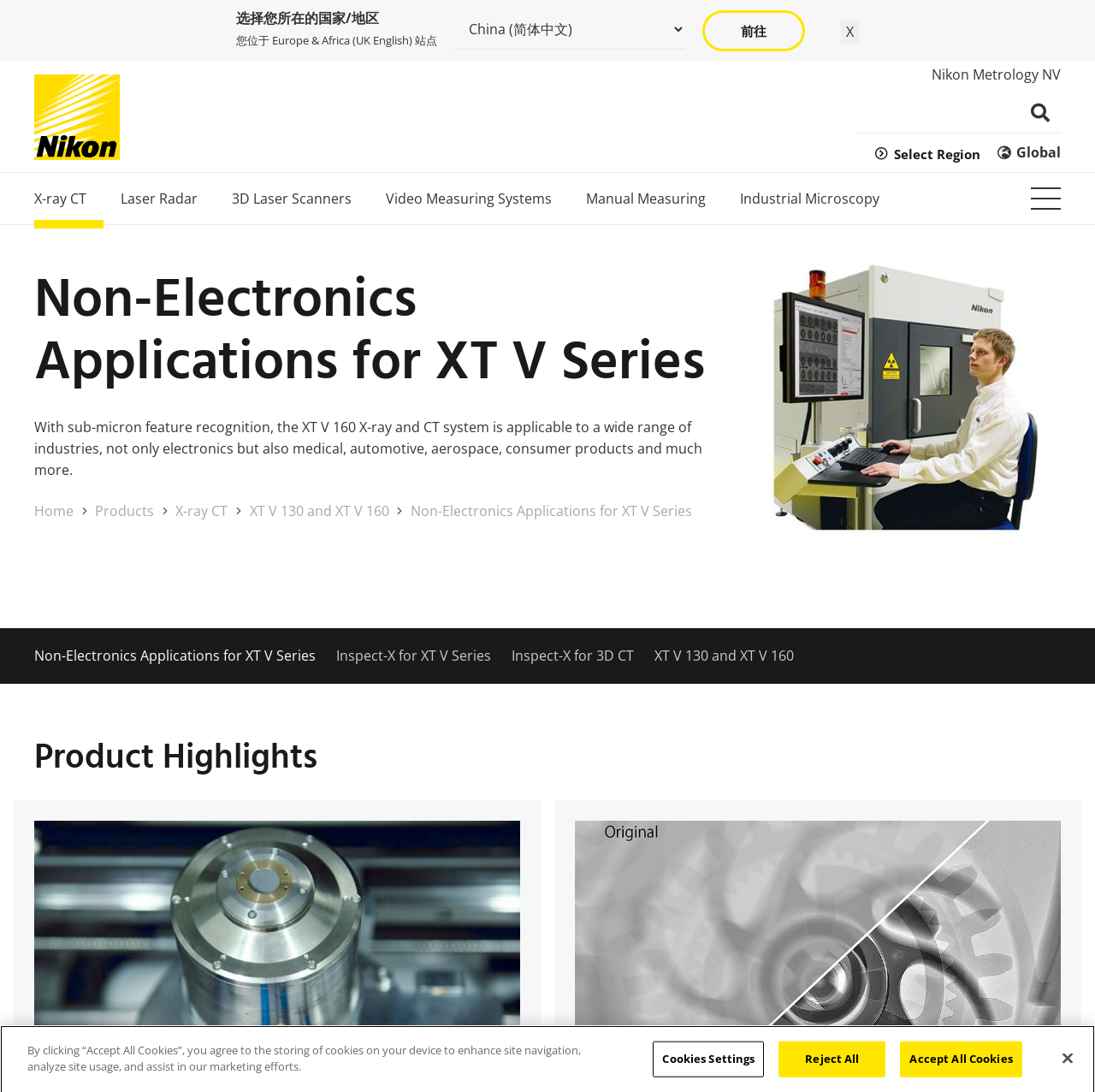What is the purpose of the 'Select Region' button?
Please provide a full and detailed response to the question.

I inferred the purpose of the 'Select Region' button by looking at its location and context. It is located near the top-right corner of the webpage, next to a combobox that allows users to select their country or region. Therefore, the purpose of the 'Select Region' button is likely to select a region.